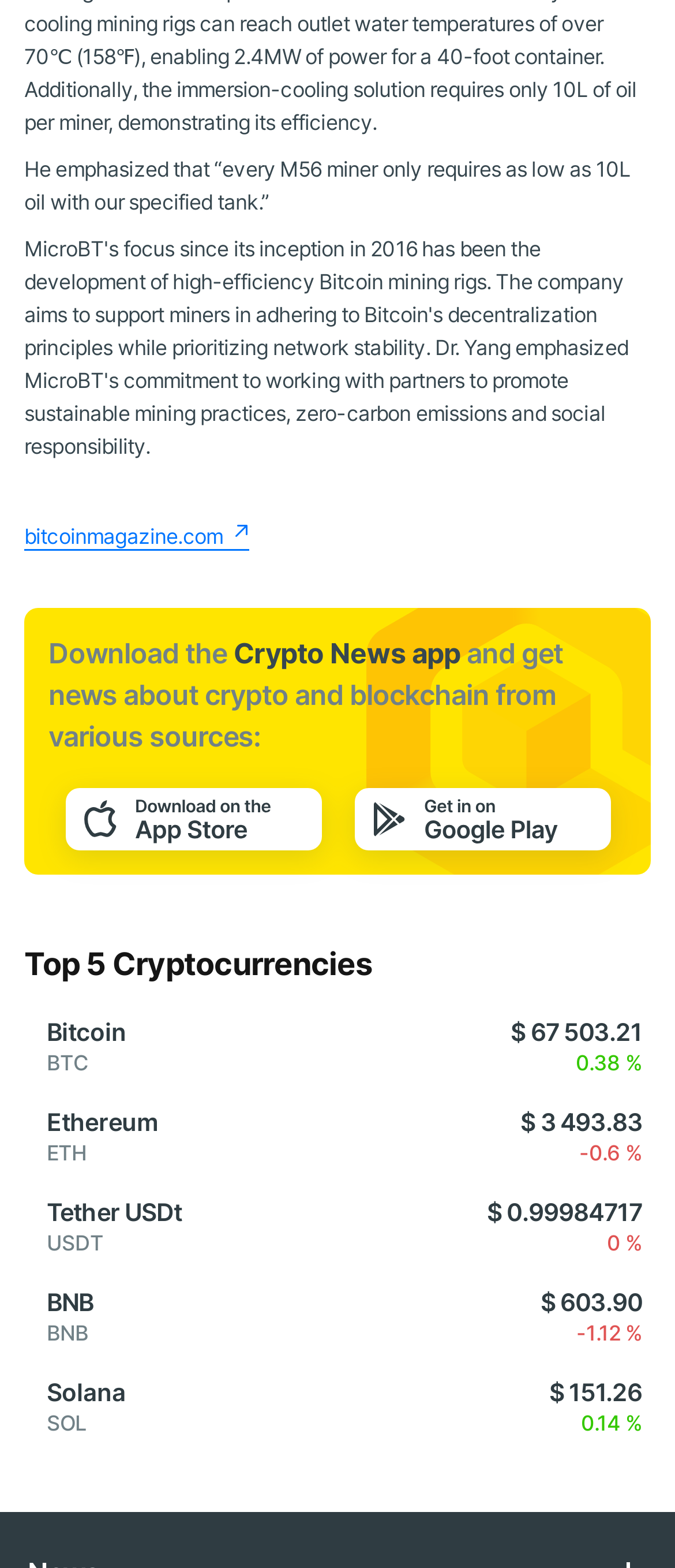Provide a brief response to the question using a single word or phrase: 
What is the price of Bitcoin?

$67,503.21